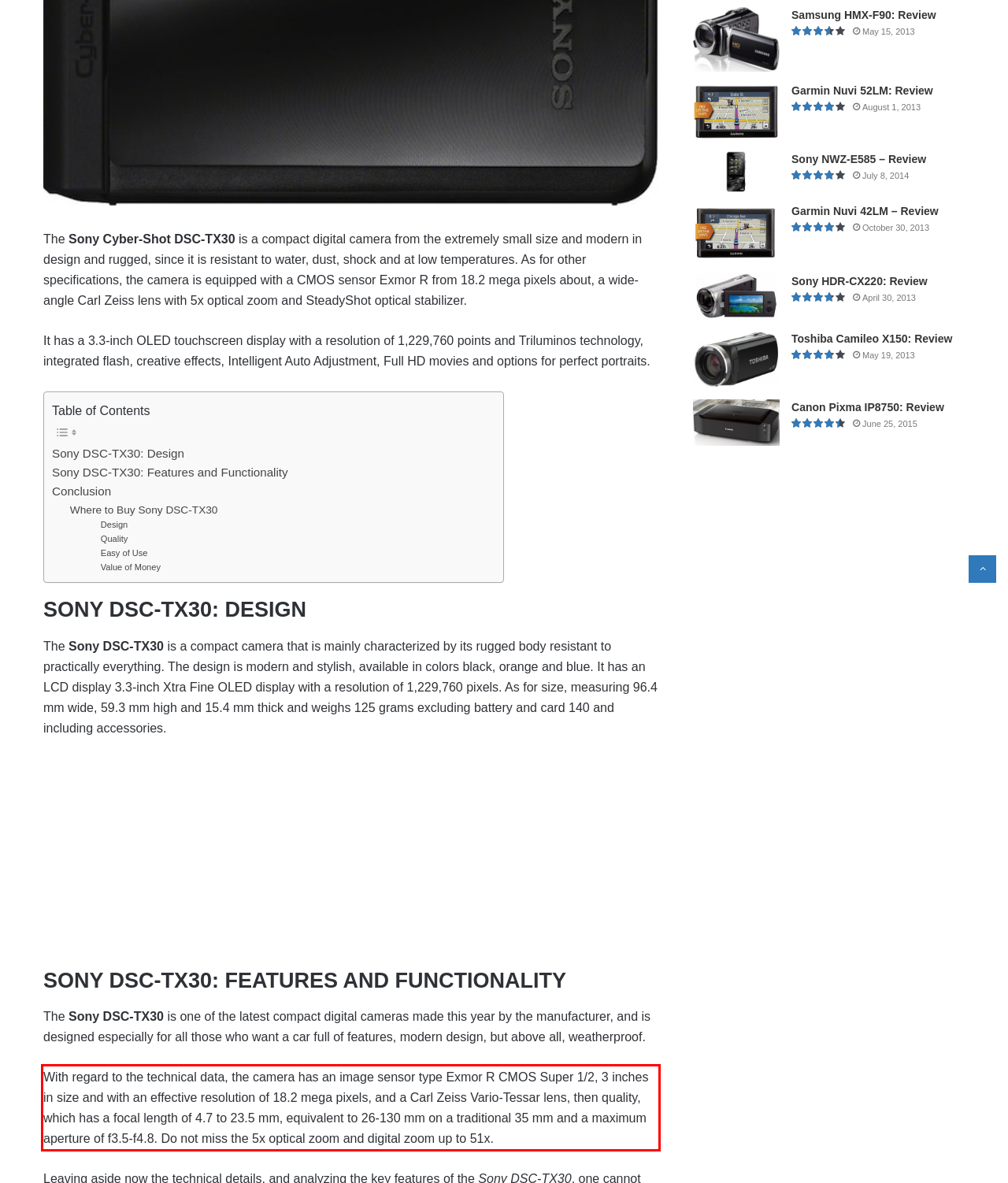Please extract the text content within the red bounding box on the webpage screenshot using OCR.

With regard to the technical data, the camera has an image sensor type Exmor R CMOS Super 1/2, 3 inches in size and with an effective resolution of 18.2 mega pixels, and a Carl Zeiss Vario-Tessar lens, then quality, which has a focal length of 4.7 to 23.5 mm, equivalent to 26-130 mm on a traditional 35 mm and a maximum aperture of f3.5-f4.8. Do not miss the 5x optical zoom and digital zoom up to 51x.